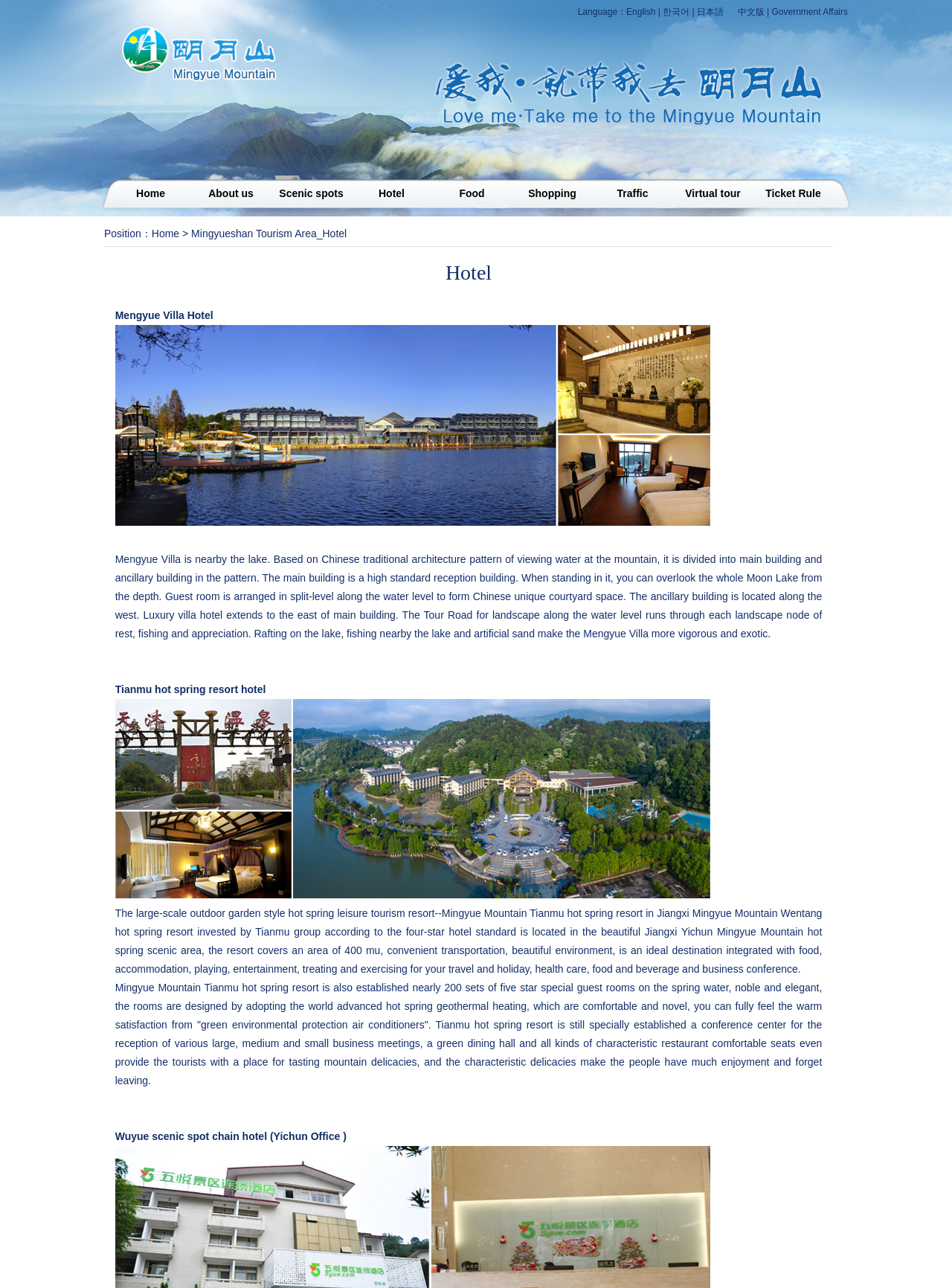Find the bounding box coordinates for the area that should be clicked to accomplish the instruction: "Go to Home page".

[0.109, 0.14, 0.207, 0.161]